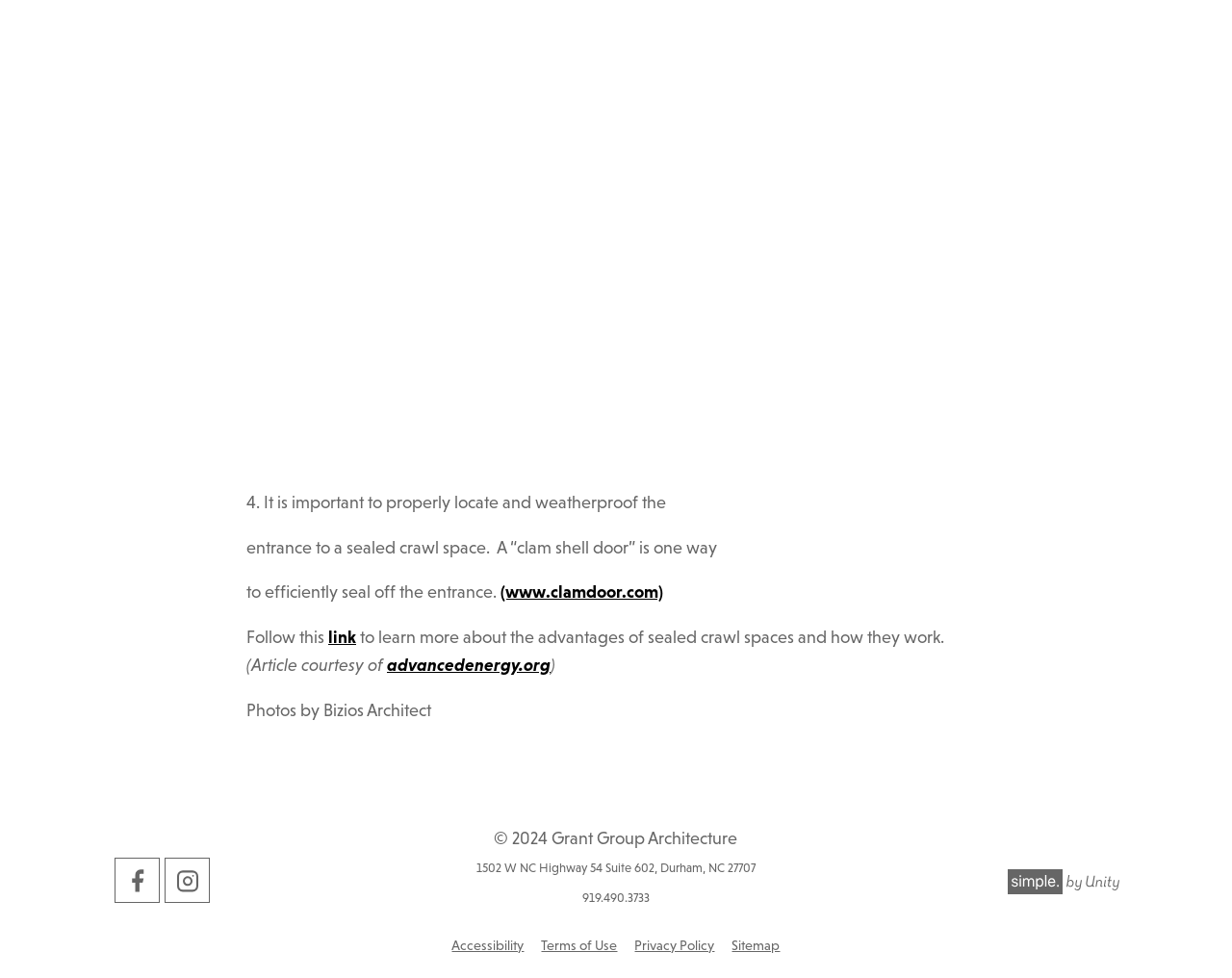Locate the bounding box coordinates of the element that should be clicked to execute the following instruction: "go to advancedenergy website".

[0.314, 0.669, 0.447, 0.69]